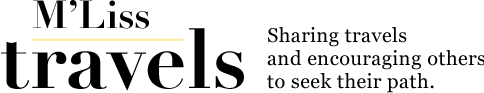Create a detailed narrative of what is happening in the image.

The image features the stylish logo of "M'Liss Travels," a travel blog dedicated to sharing rich experiences and inspiring others to explore new destinations. The design showcases the name "M'Liss" in an elegant, script-like font, complemented by the word "travels" in bold, uppercase letters. Beneath the logo, a tagline reads, "Sharing travels and encouraging others to seek their path," emphasizing the blog's mission to motivate readers to embark on their own adventurous journeys. The overall aesthetic conveys a sense of wanderlust and a commitment to discovering the world.